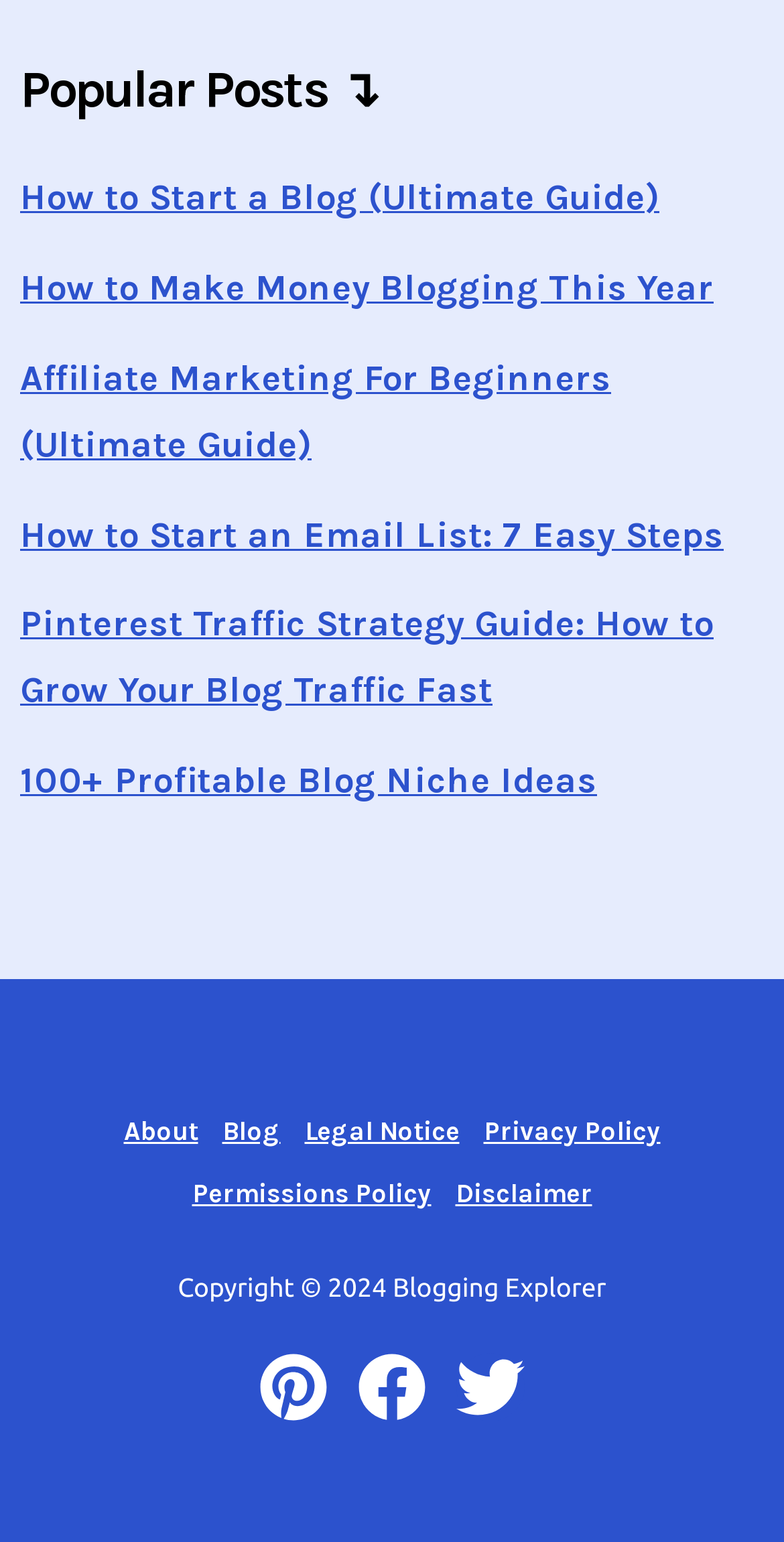Locate the bounding box coordinates of the clickable region to complete the following instruction: "Visit the 'About' page."

[0.142, 0.713, 0.268, 0.754]